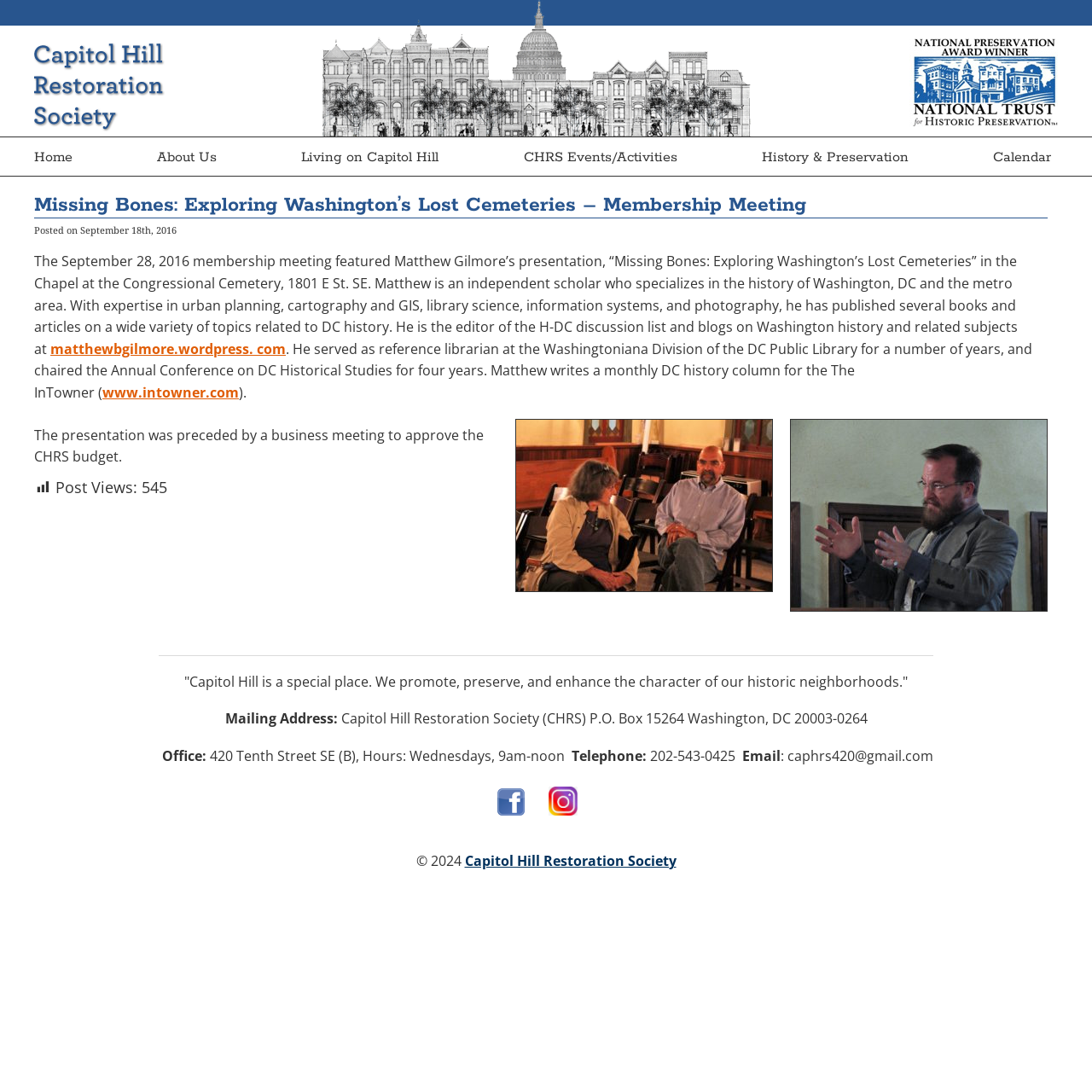Kindly determine the bounding box coordinates for the area that needs to be clicked to execute this instruction: "Visit the Capitol Hill Restoration Society's Facebook page".

[0.455, 0.722, 0.48, 0.747]